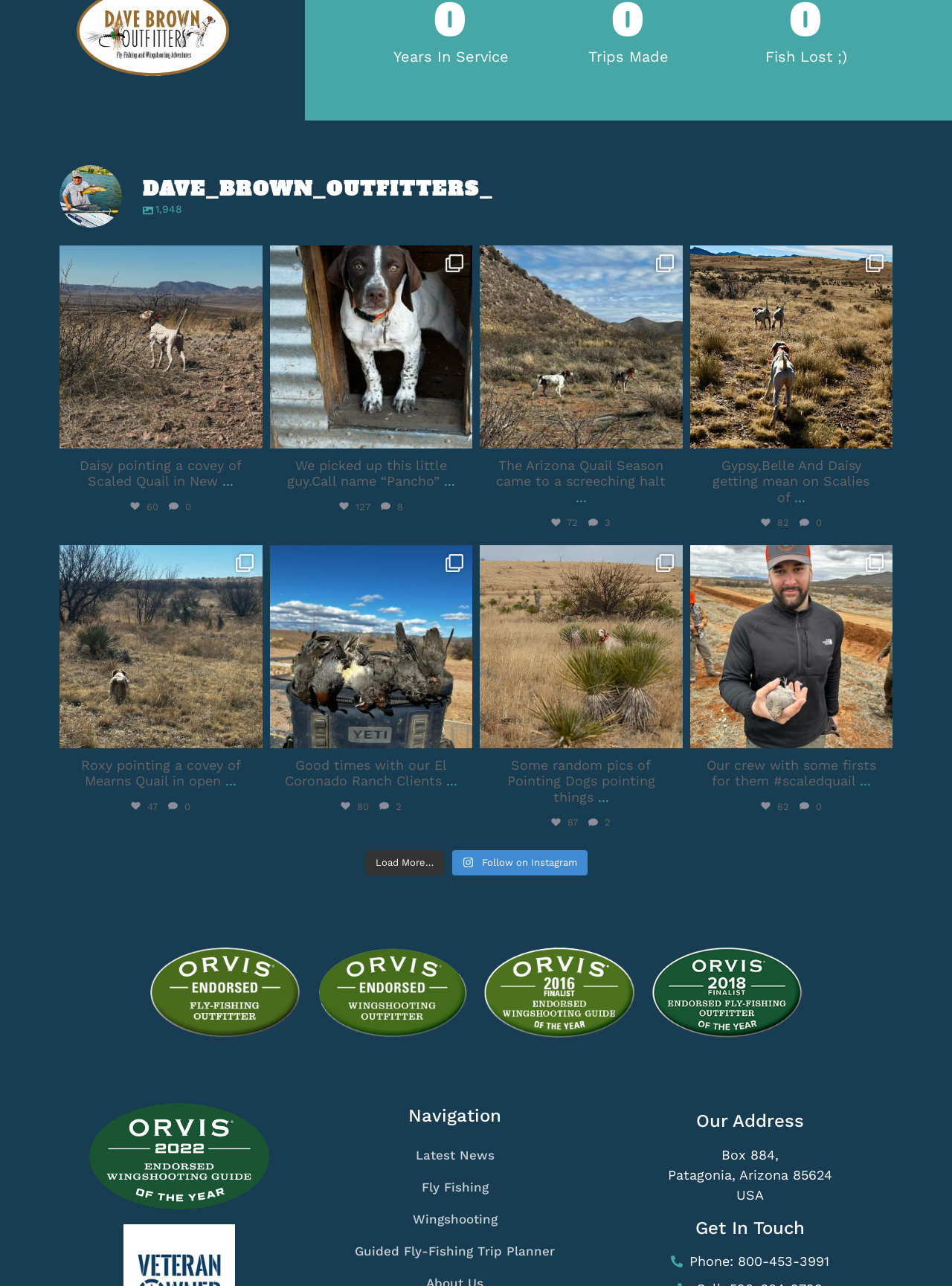Determine the bounding box coordinates of the area to click in order to meet this instruction: "Open a post".

[0.246, 0.32, 0.274, 0.349]